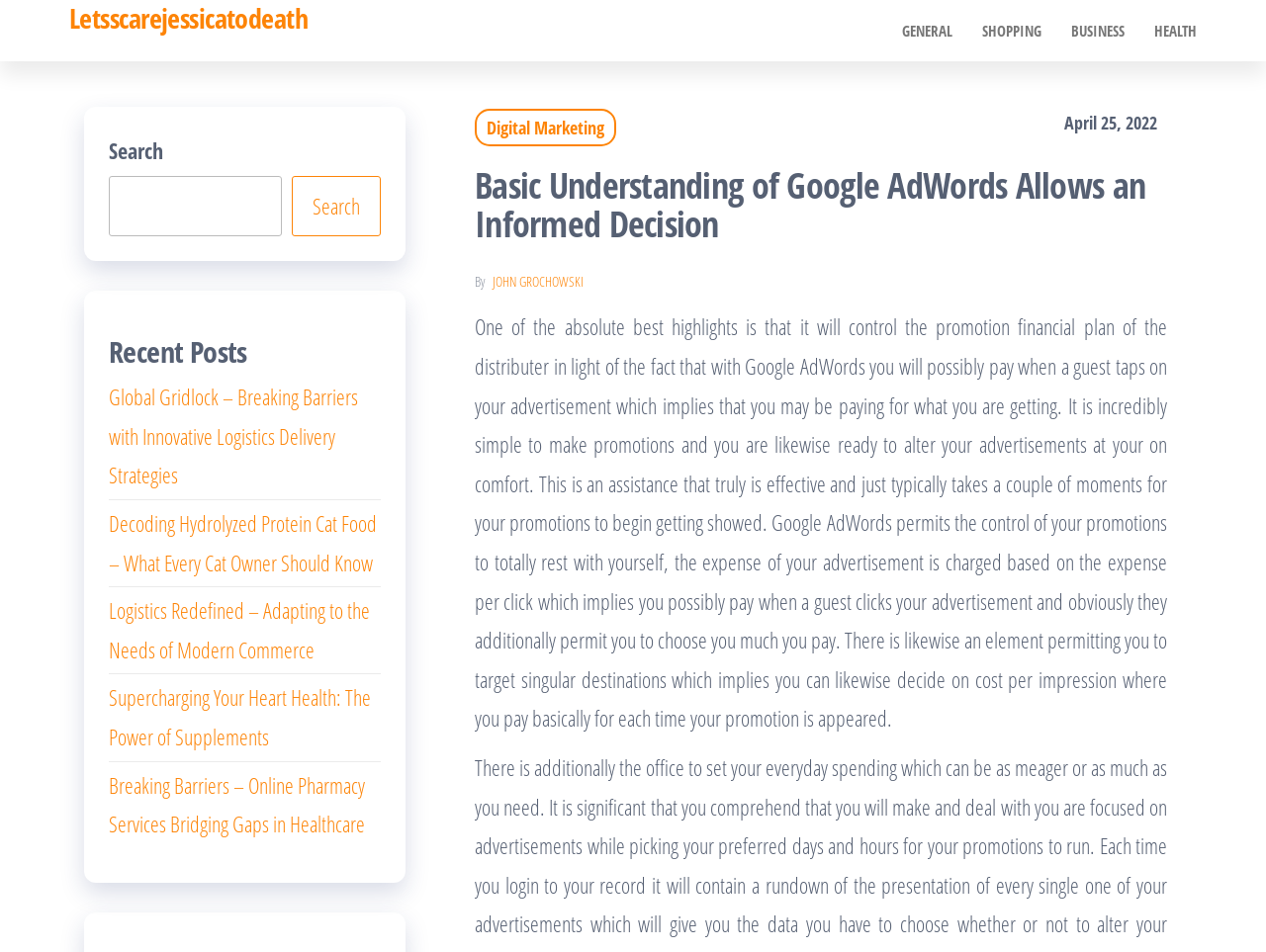Find the bounding box coordinates of the area to click in order to follow the instruction: "Search for something".

[0.086, 0.184, 0.223, 0.248]